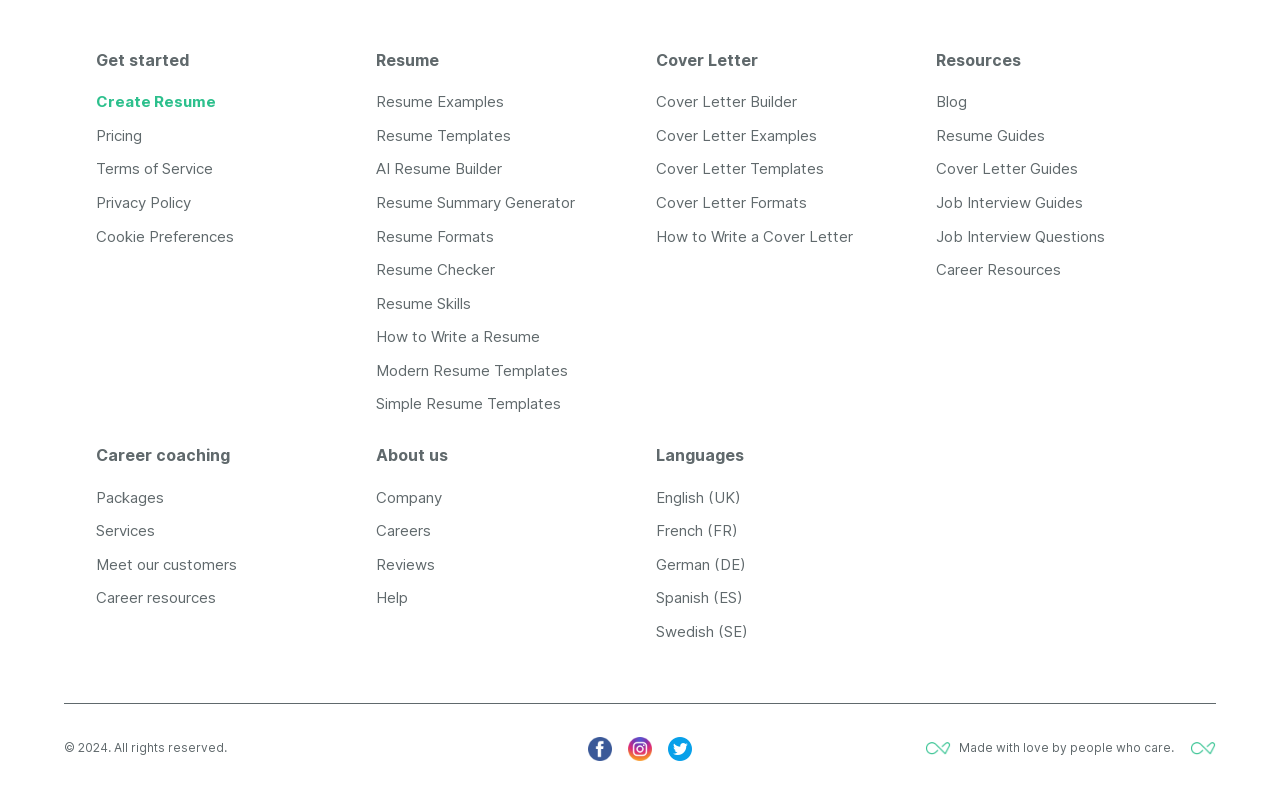Ascertain the bounding box coordinates for the UI element detailed here: "Pricing". The coordinates should be provided as [left, top, right, bottom] with each value being a float between 0 and 1.

[0.075, 0.157, 0.111, 0.181]